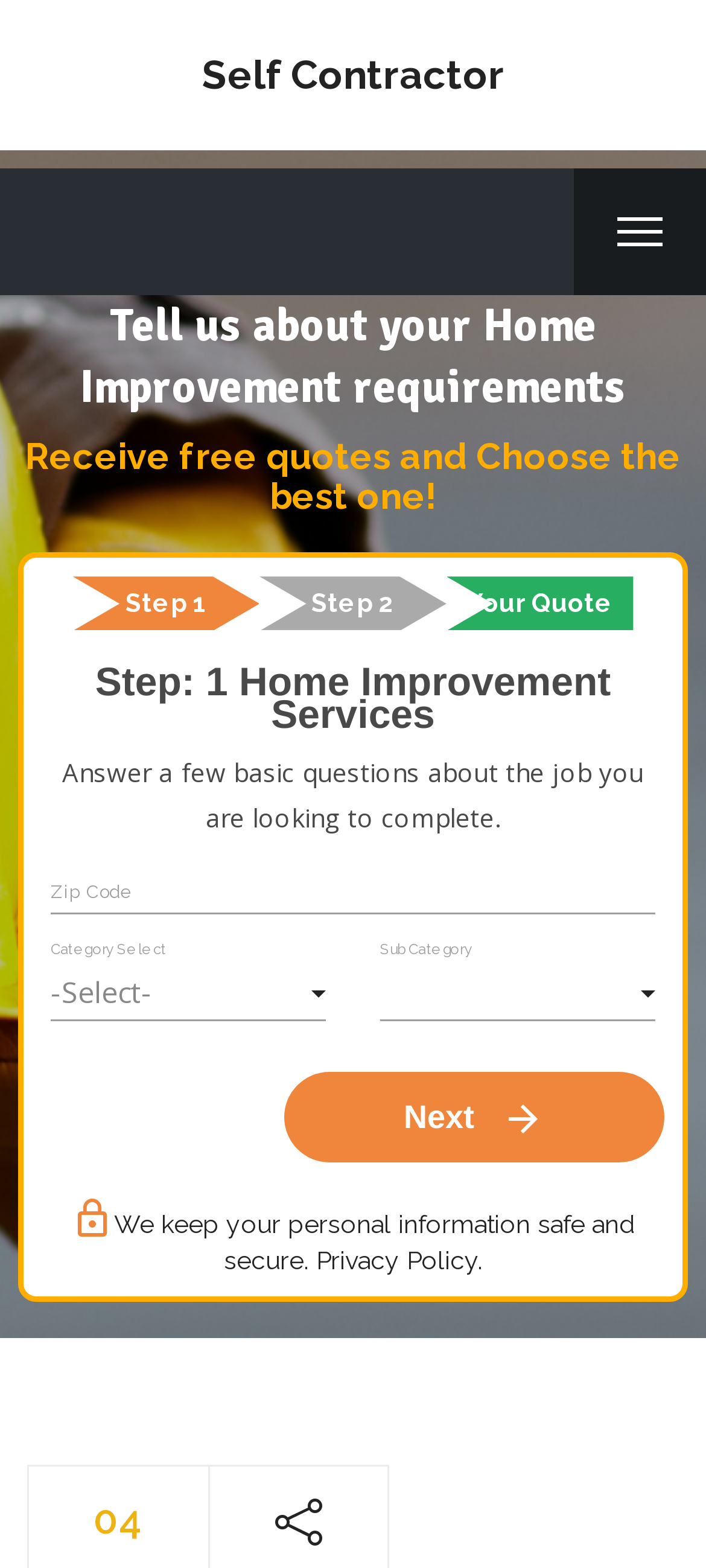Bounding box coordinates should be in the format (top-left x, top-left y, bottom-right x, bottom-right y) and all values should be floating point numbers between 0 and 1. Determine the bounding box coordinate for the UI element described as: parent_node: Zip Code name="zipCode"

[0.072, 0.548, 0.928, 0.584]